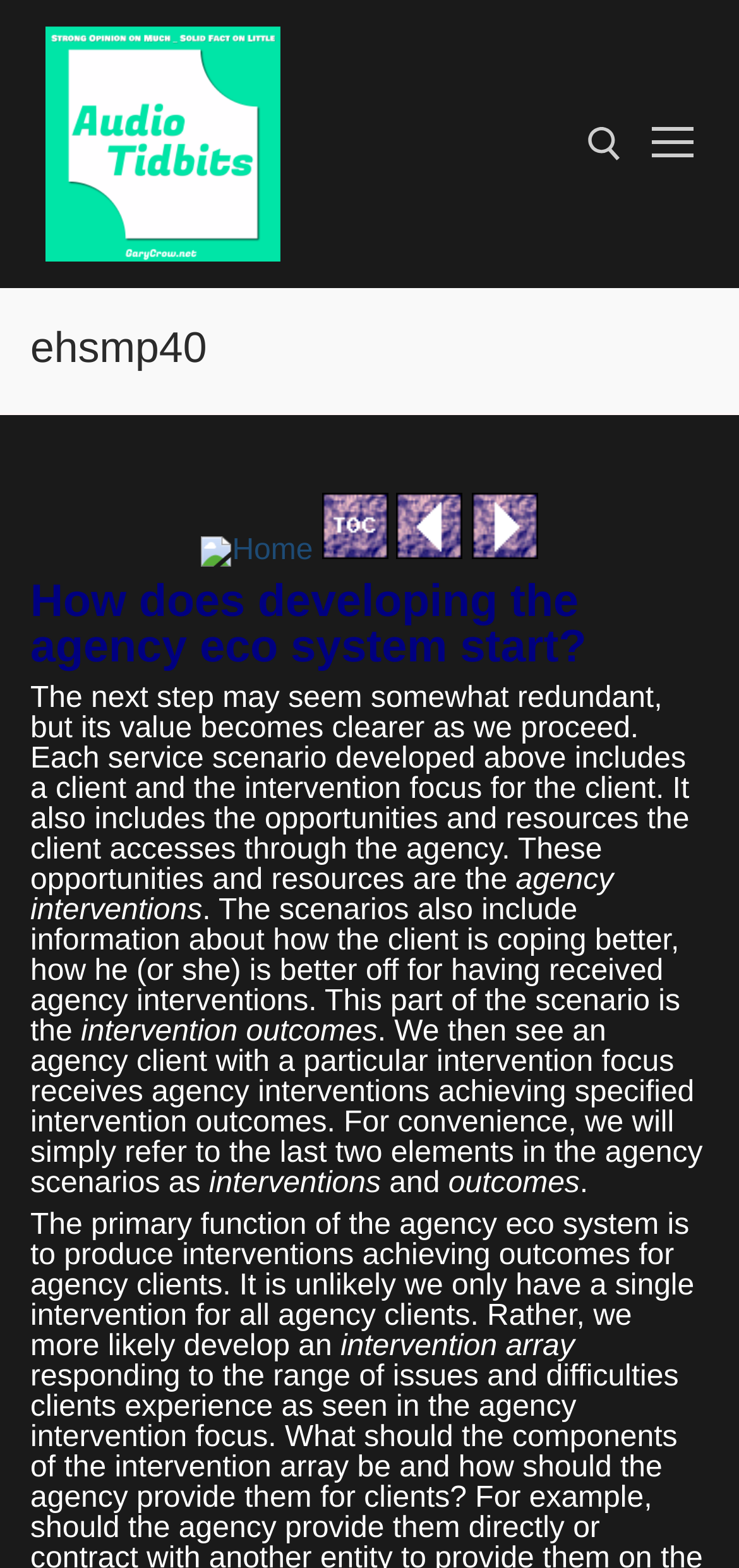What is the topic of the main content?
Examine the webpage screenshot and provide an in-depth answer to the question.

The main content of the webpage appears to be discussing the development of an agency eco system, specifically how it starts and the components involved. The text explains the importance of client and intervention focus, opportunities and resources, and intervention outcomes.